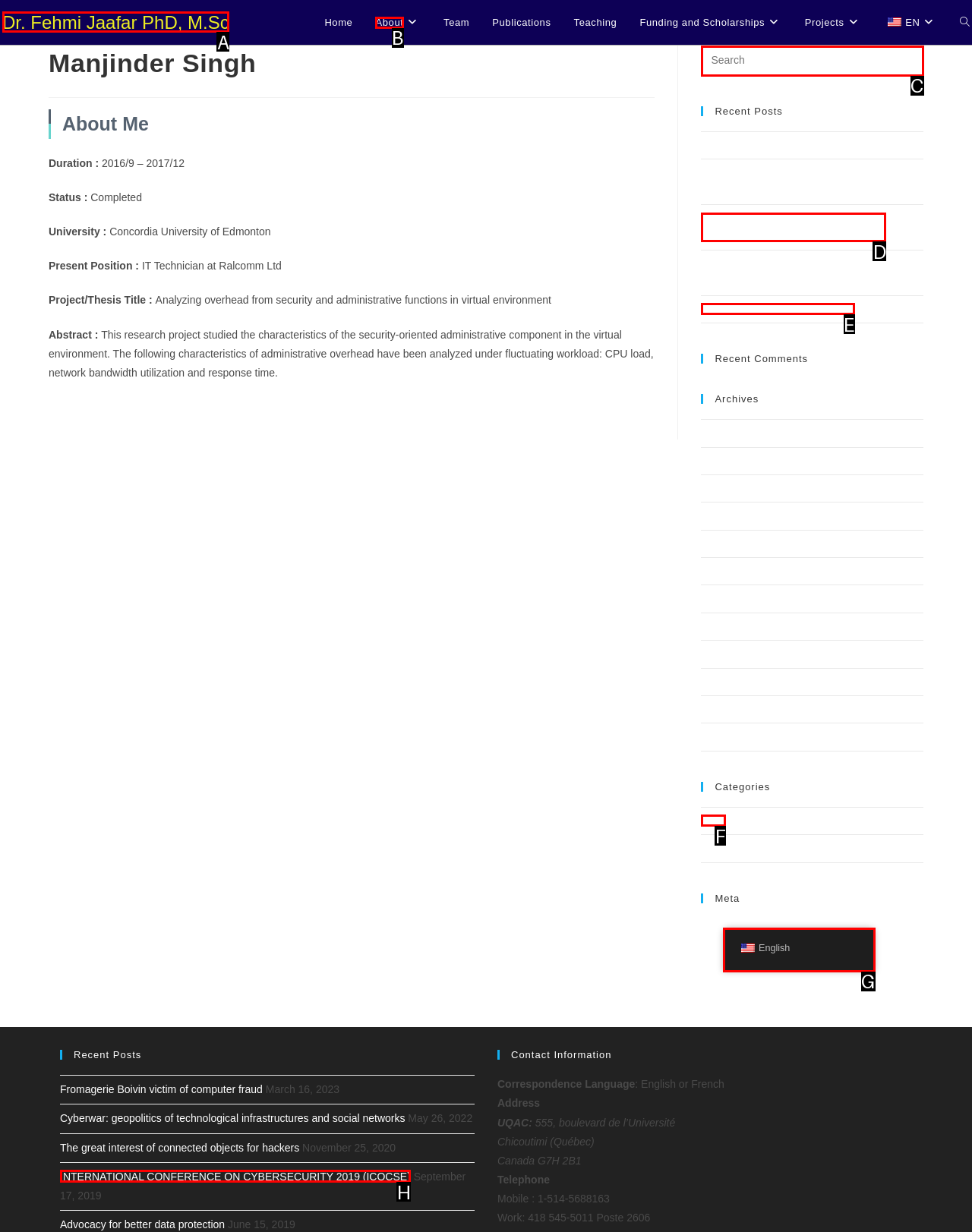Based on the task: View the About page, which UI element should be clicked? Answer with the letter that corresponds to the correct option from the choices given.

B